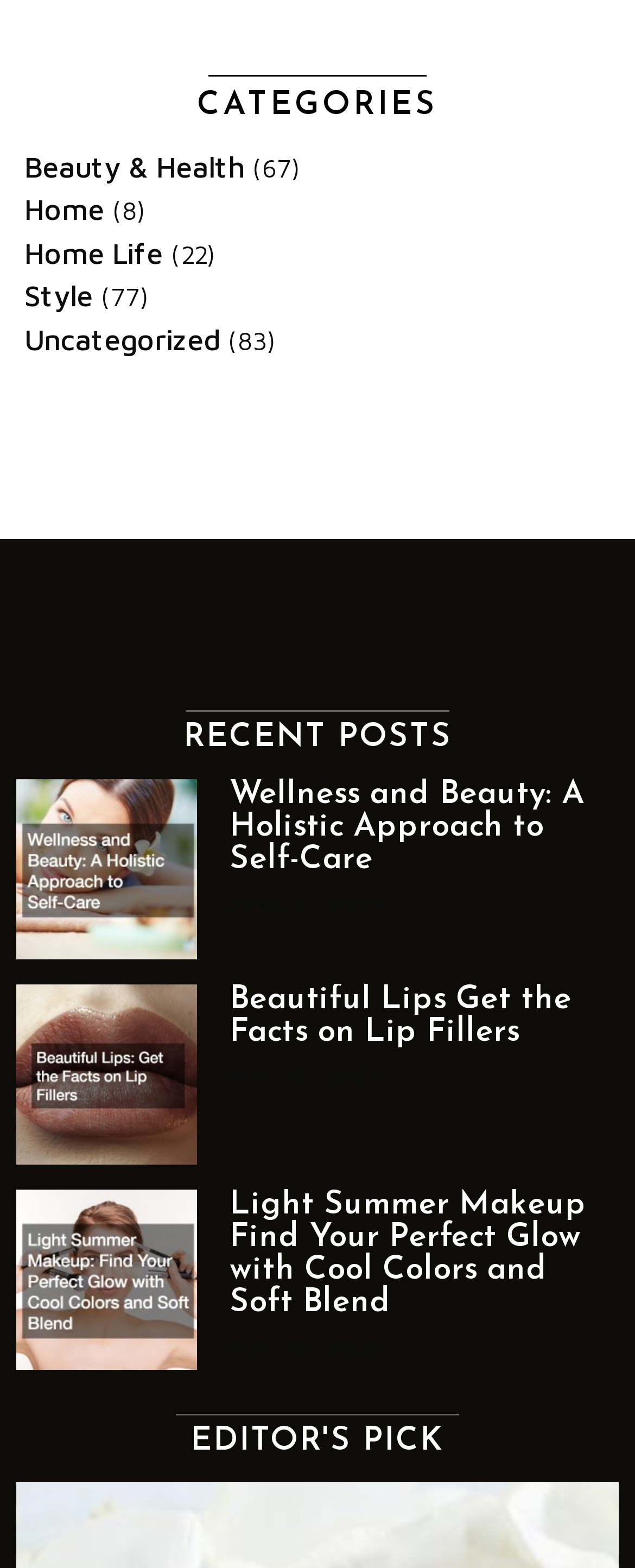Please find the bounding box coordinates of the element's region to be clicked to carry out this instruction: "View the 'Home Life' category".

[0.038, 0.15, 0.256, 0.172]